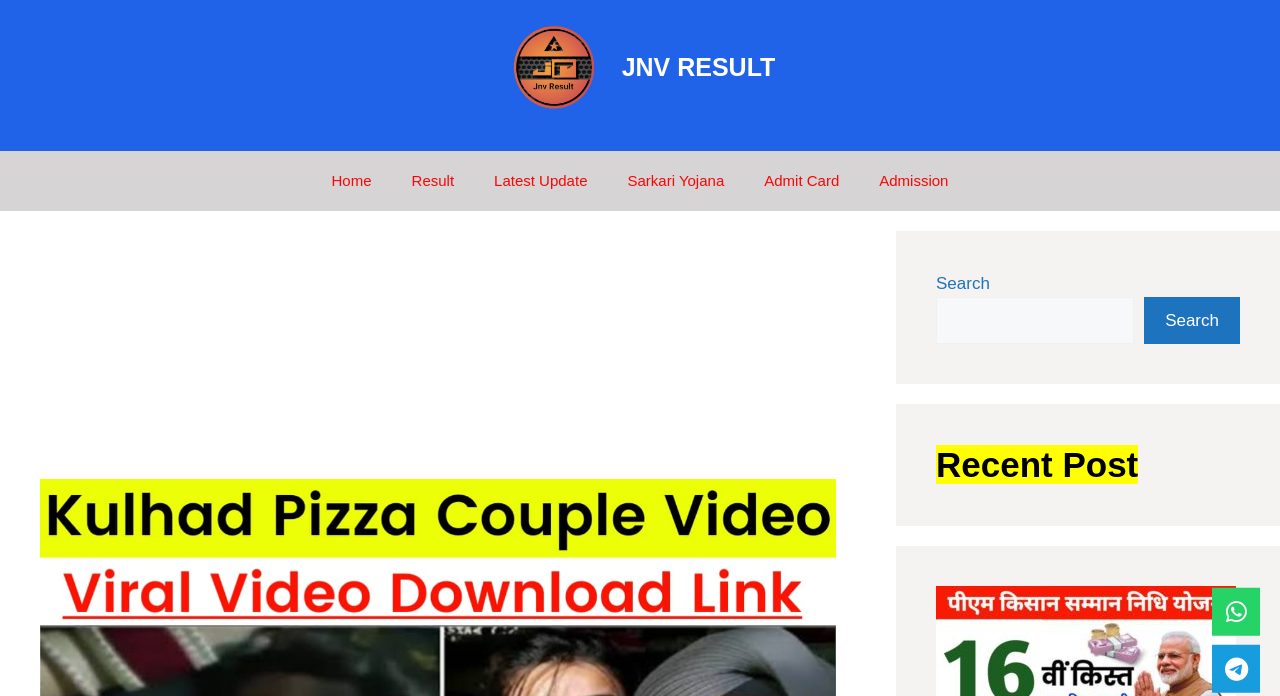Locate the bounding box coordinates of the element I should click to achieve the following instruction: "Click on the Admit Card link".

[0.581, 0.217, 0.671, 0.303]